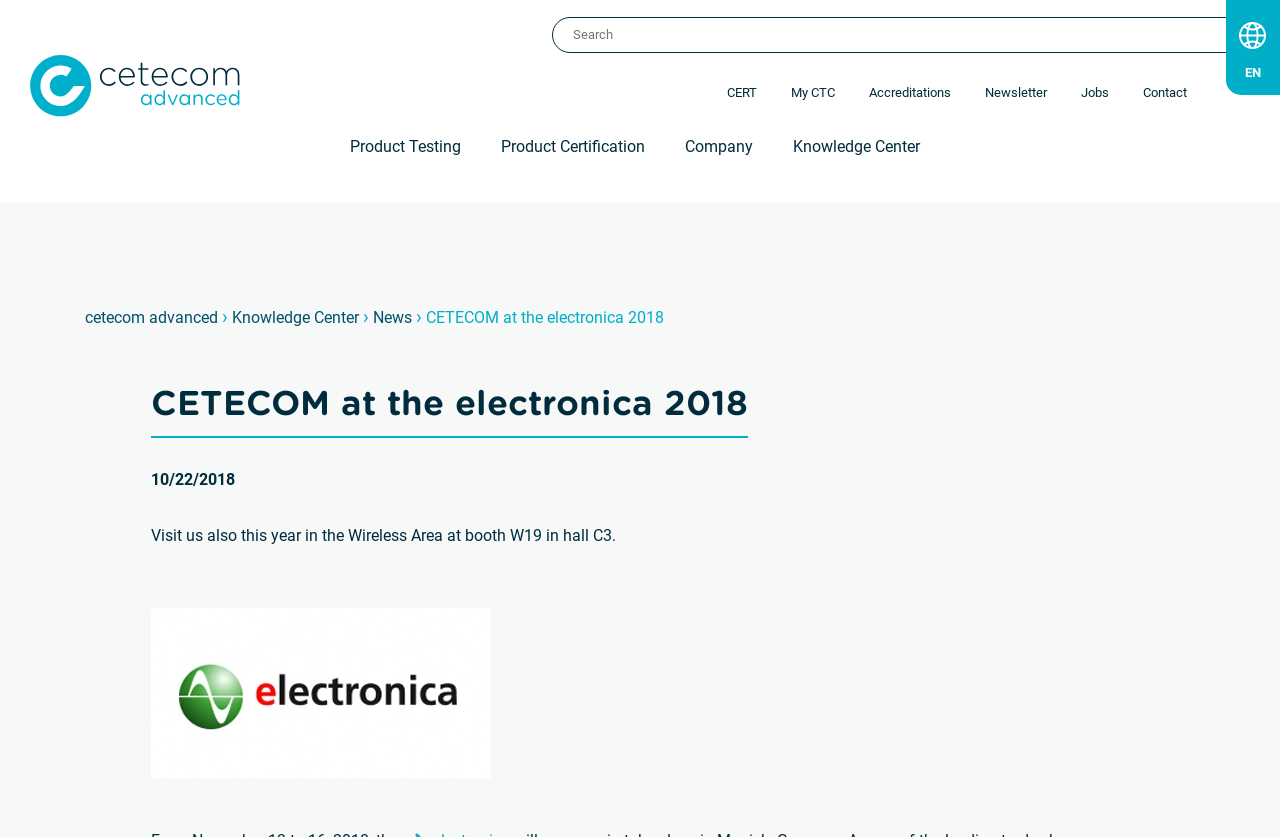Where is the booth of CETECOM located?
Please provide a detailed and comprehensive answer to the question.

According to the webpage, CETECOM is located in the Wireless Area at booth W19 in hall C3.